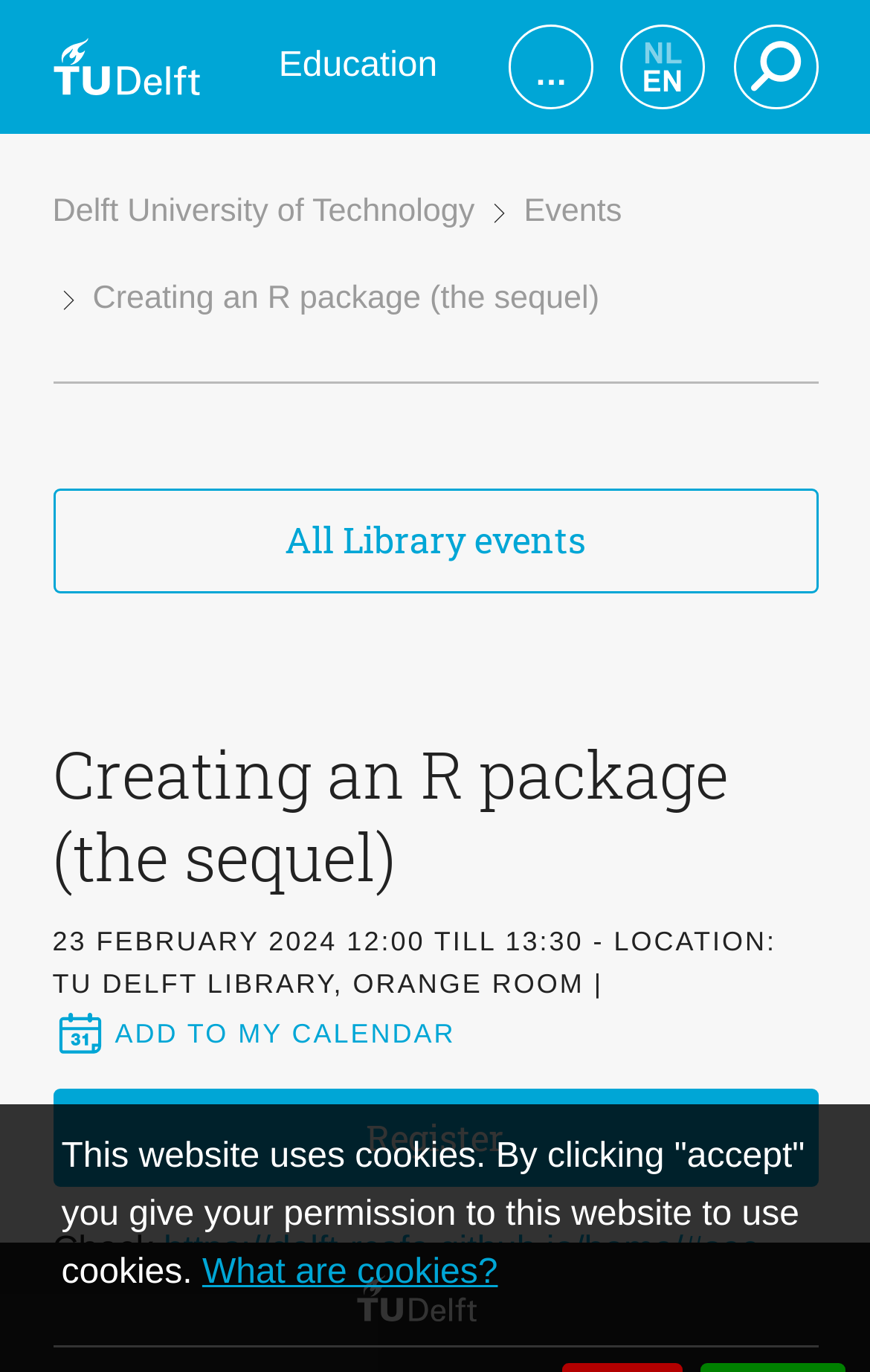Please identify the coordinates of the bounding box for the clickable region that will accomplish this instruction: "Add to my calendar".

[0.06, 0.734, 0.524, 0.773]